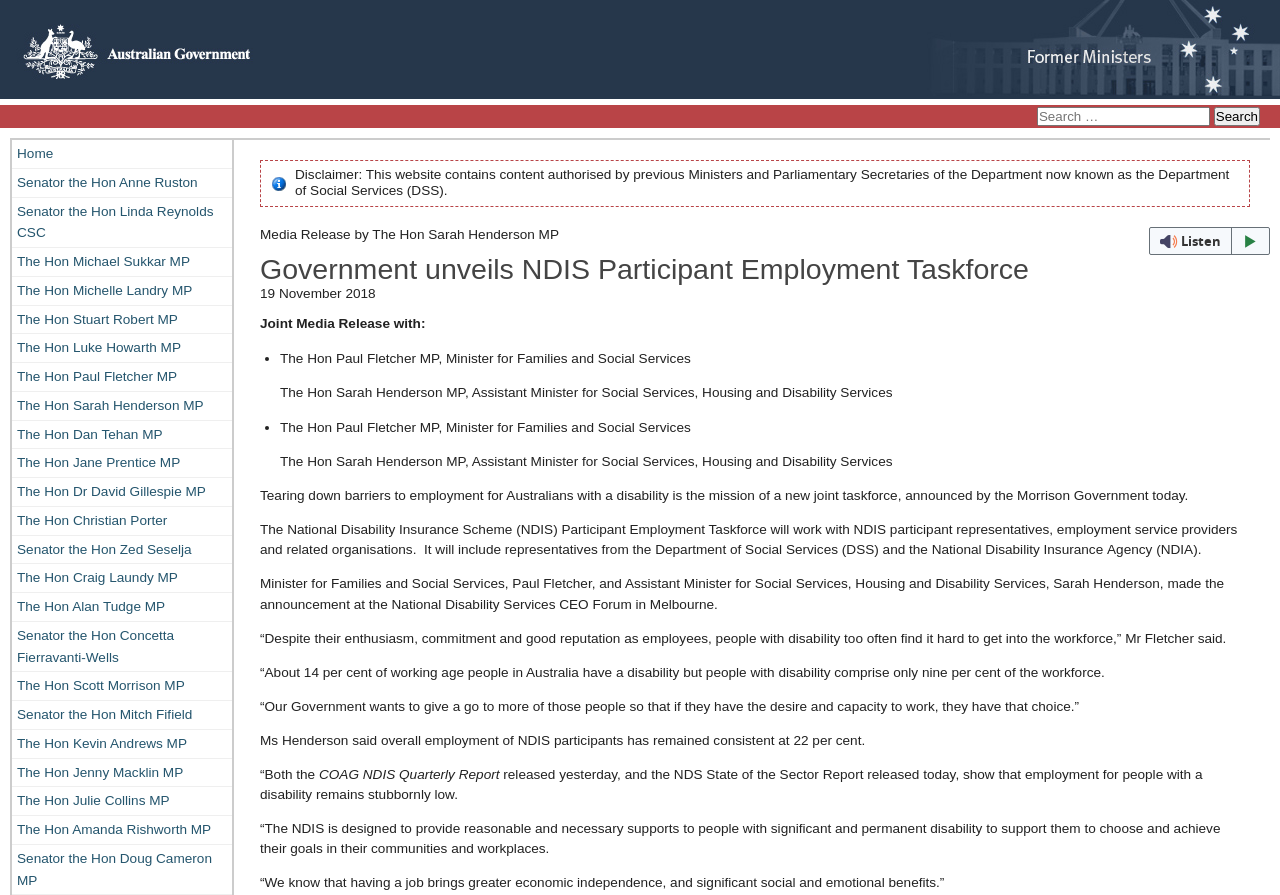Highlight the bounding box coordinates of the element that should be clicked to carry out the following instruction: "Search for something". The coordinates must be given as four float numbers ranging from 0 to 1, i.e., [left, top, right, bottom].

[0.016, 0.12, 0.984, 0.141]